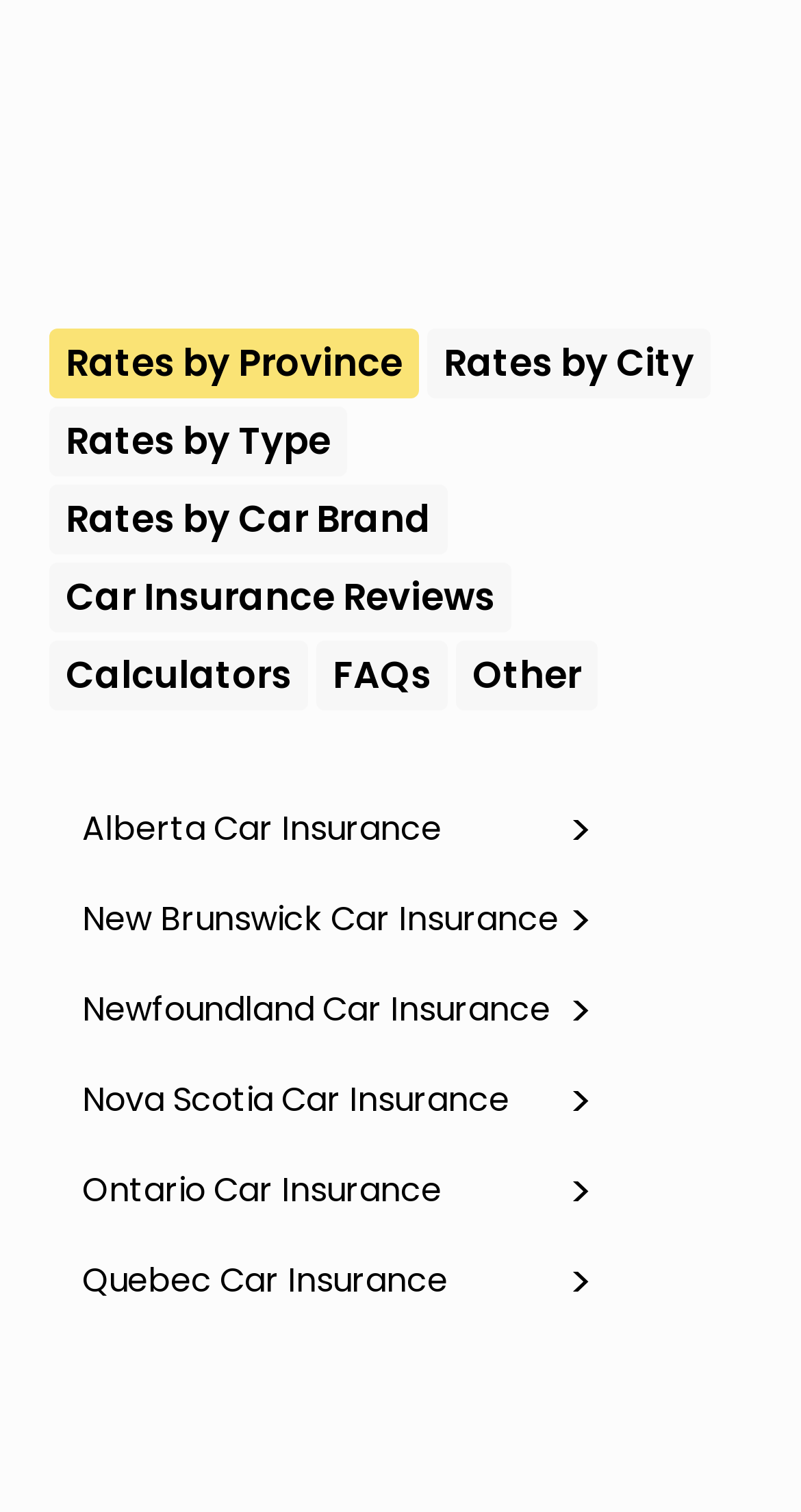What are the three categories to view car insurance rates?
Based on the image, provide your answer in one word or phrase.

Province, City, Type